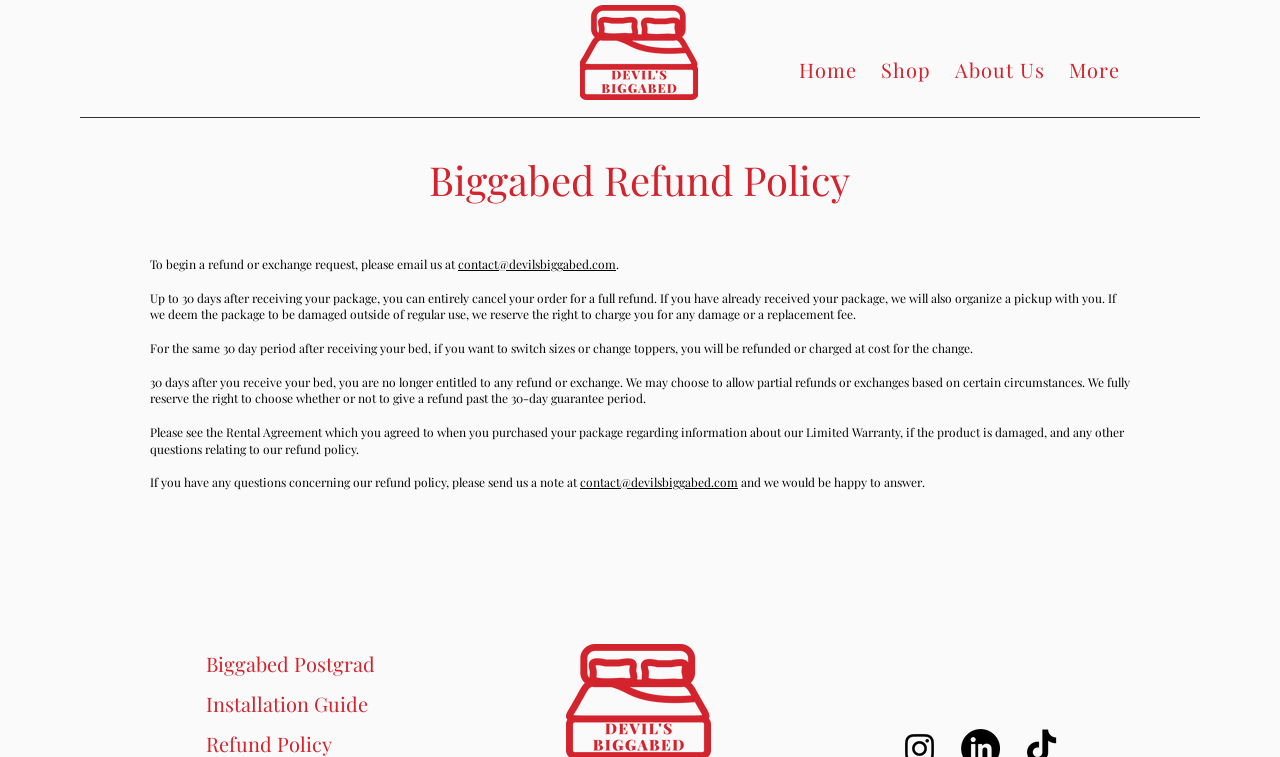Specify the bounding box coordinates for the region that must be clicked to perform the given instruction: "View the 'Past Debate Topics' list".

None